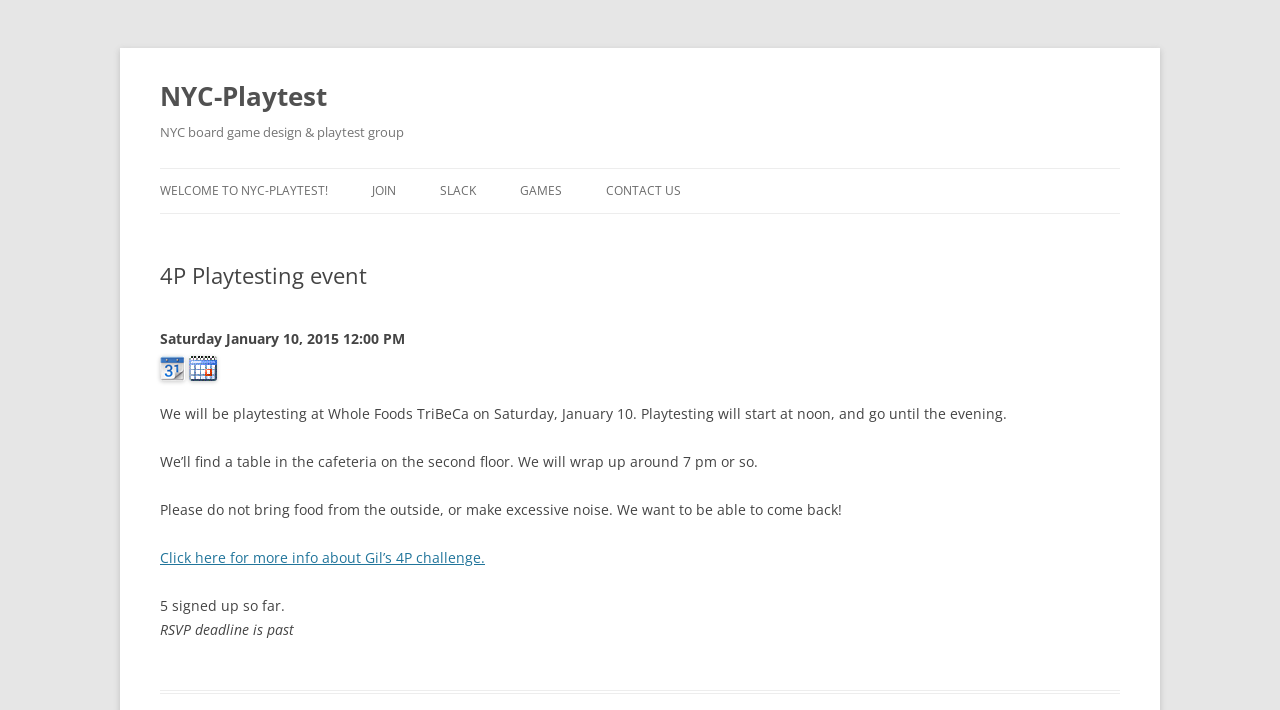Identify the bounding box coordinates of the region that should be clicked to execute the following instruction: "View games".

[0.406, 0.238, 0.439, 0.3]